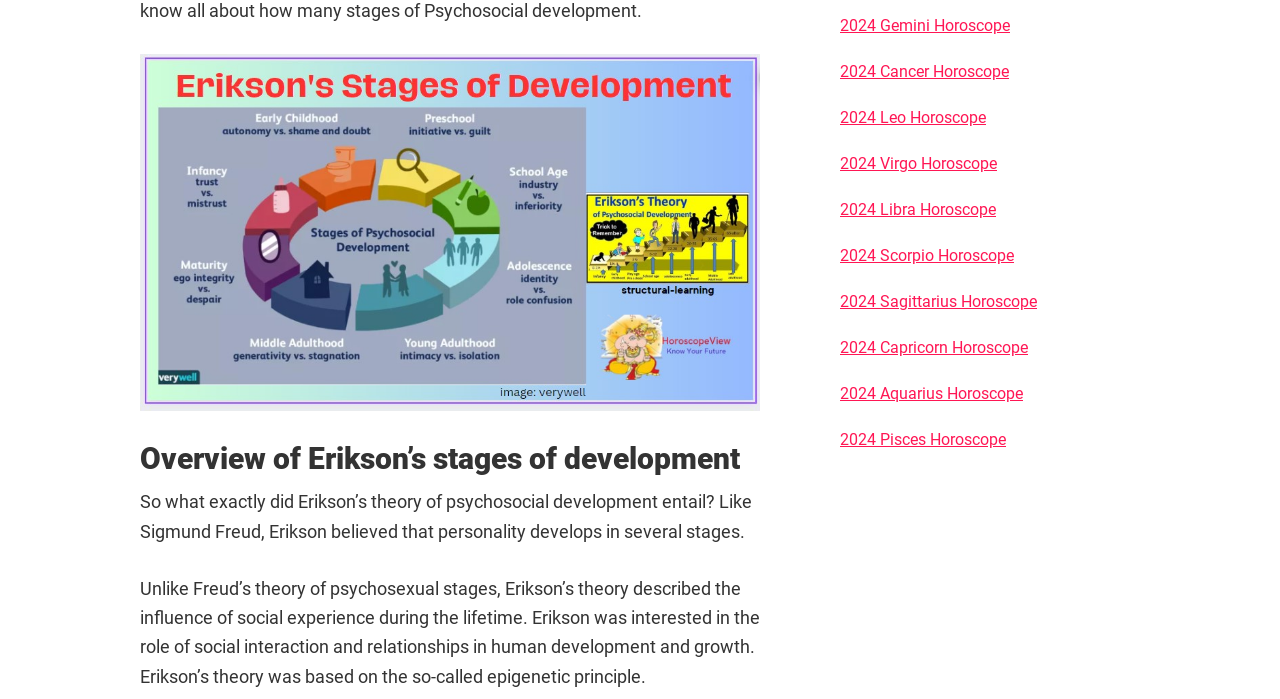What is the relationship between Erikson's theory and Freud's theory?
Carefully analyze the image and provide a detailed answer to the question.

According to the webpage, Erikson's theory of psychosocial development differs from Freud's theory of psychosexual stages in that Erikson's theory focuses on the influence of social experience, whereas Freud's theory focuses on psychosexual stages.